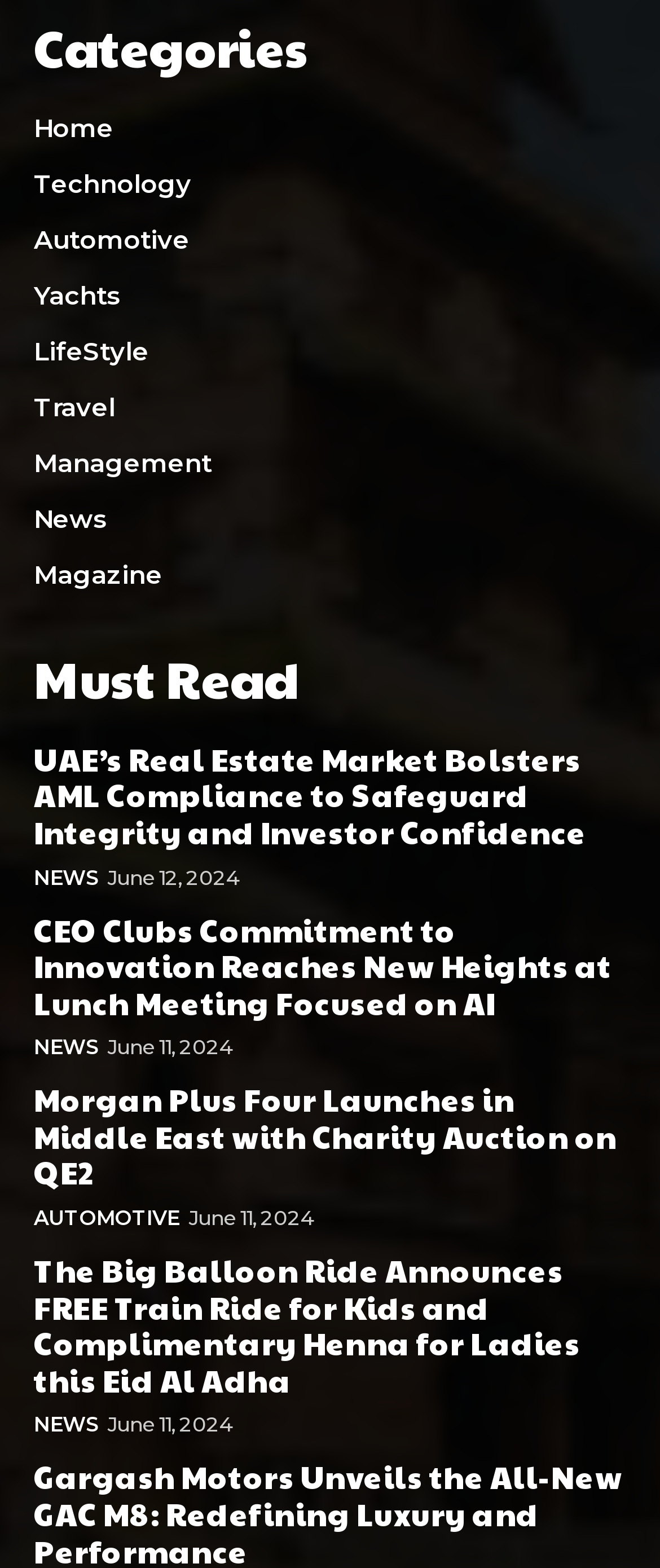How many news articles are listed on the webpage?
Based on the image, provide your answer in one word or phrase.

4